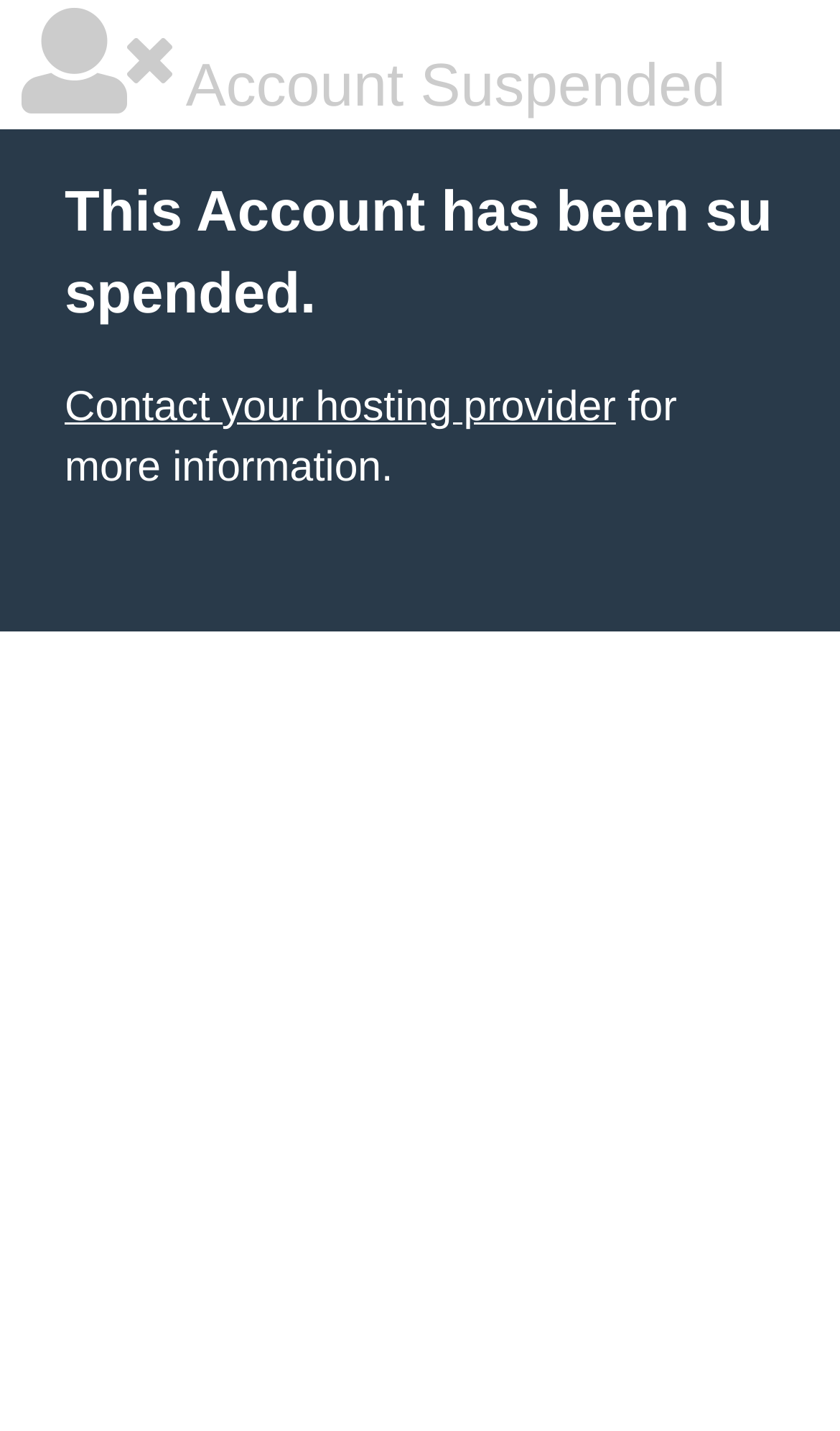Please provide the bounding box coordinates in the format (top-left x, top-left y, bottom-right x, bottom-right y). Remember, all values are floating point numbers between 0 and 1. What is the bounding box coordinate of the region described as: Contact your hosting provider

[0.077, 0.268, 0.733, 0.301]